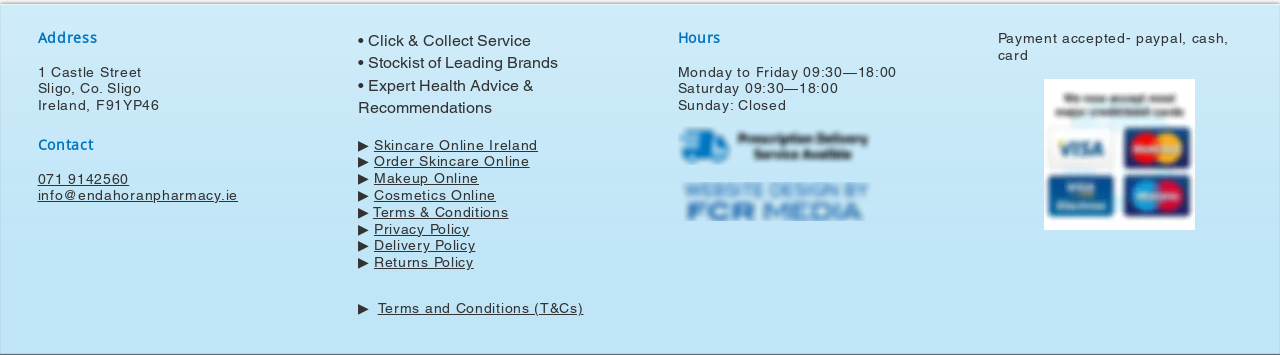Locate the bounding box coordinates of the element that should be clicked to execute the following instruction: "Click the link to view Terms & Conditions".

[0.291, 0.574, 0.397, 0.619]